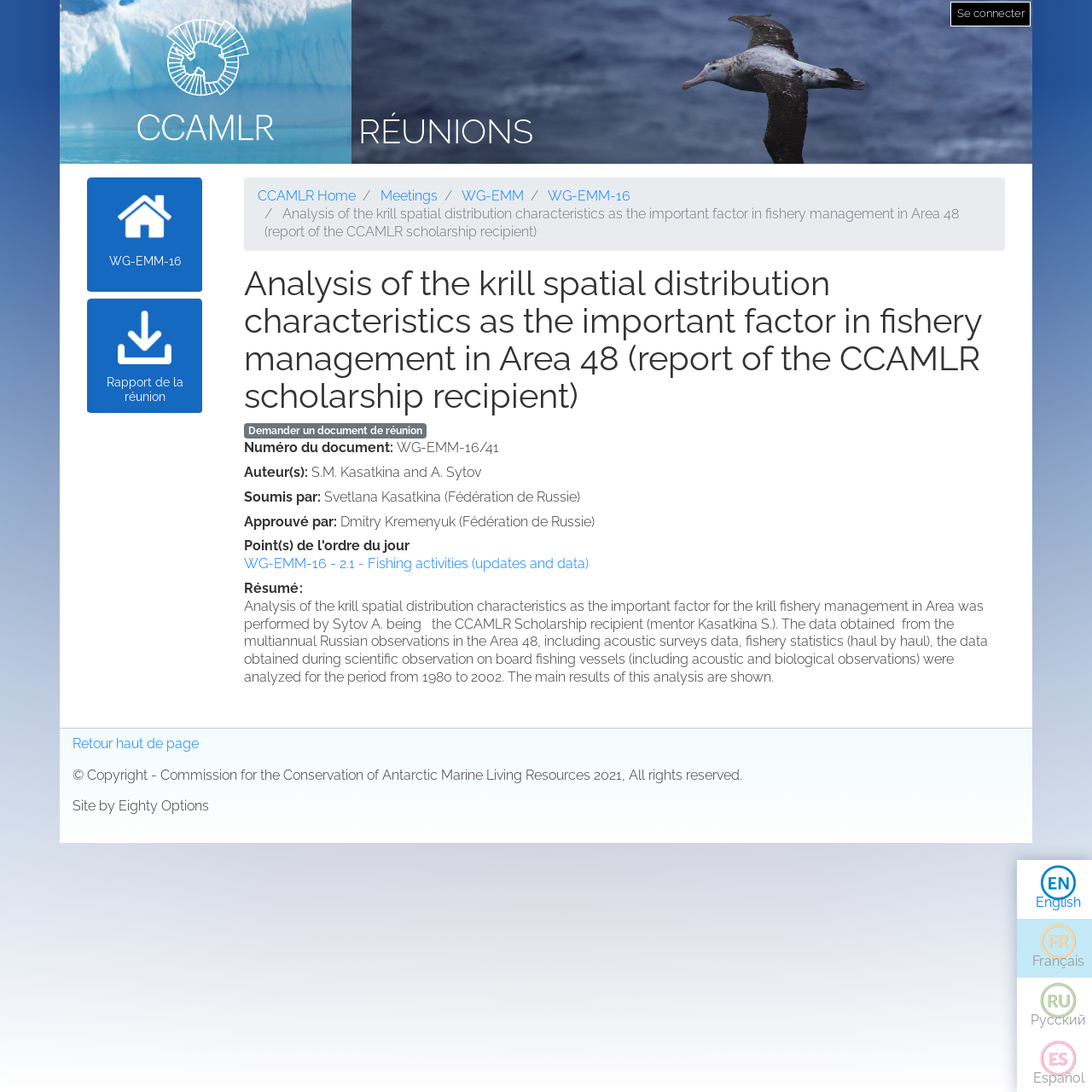Please specify the bounding box coordinates of the clickable region necessary for completing the following instruction: "View WG-EMM-16 - 2.1 - Fishing activities". The coordinates must consist of four float numbers between 0 and 1, i.e., [left, top, right, bottom].

[0.224, 0.509, 0.539, 0.524]